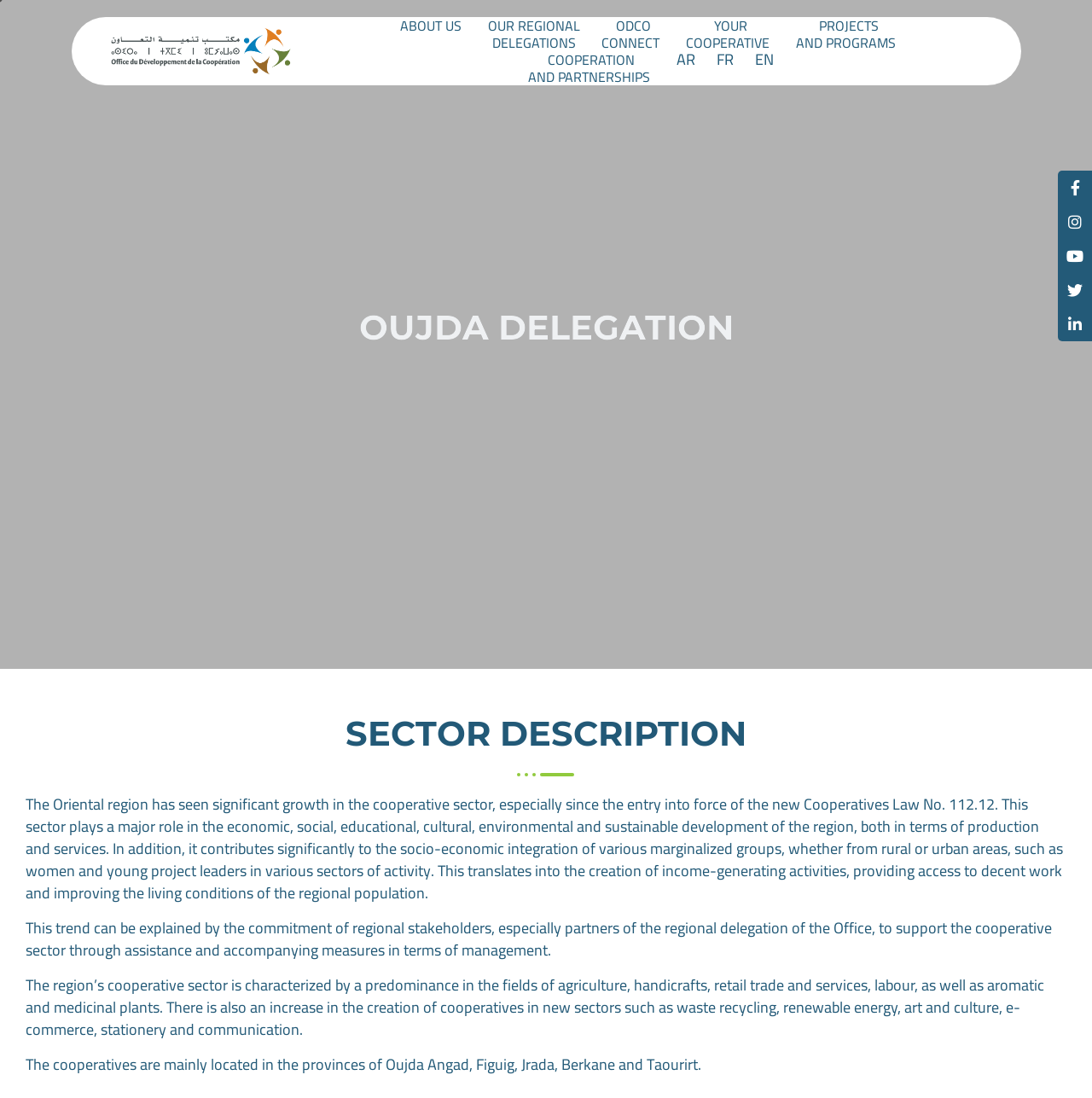Analyze the image and answer the question with as much detail as possible: 
What is the significance of Cooperatives Law No. 112.12?

The significance of Cooperatives Law No. 112.12 is that it has led to significant growth in the cooperative sector, as mentioned in the text 'The Oriental region has seen significant growth in the cooperative sector, especially since the entry into force of the new Cooperatives Law No. 112.12'.